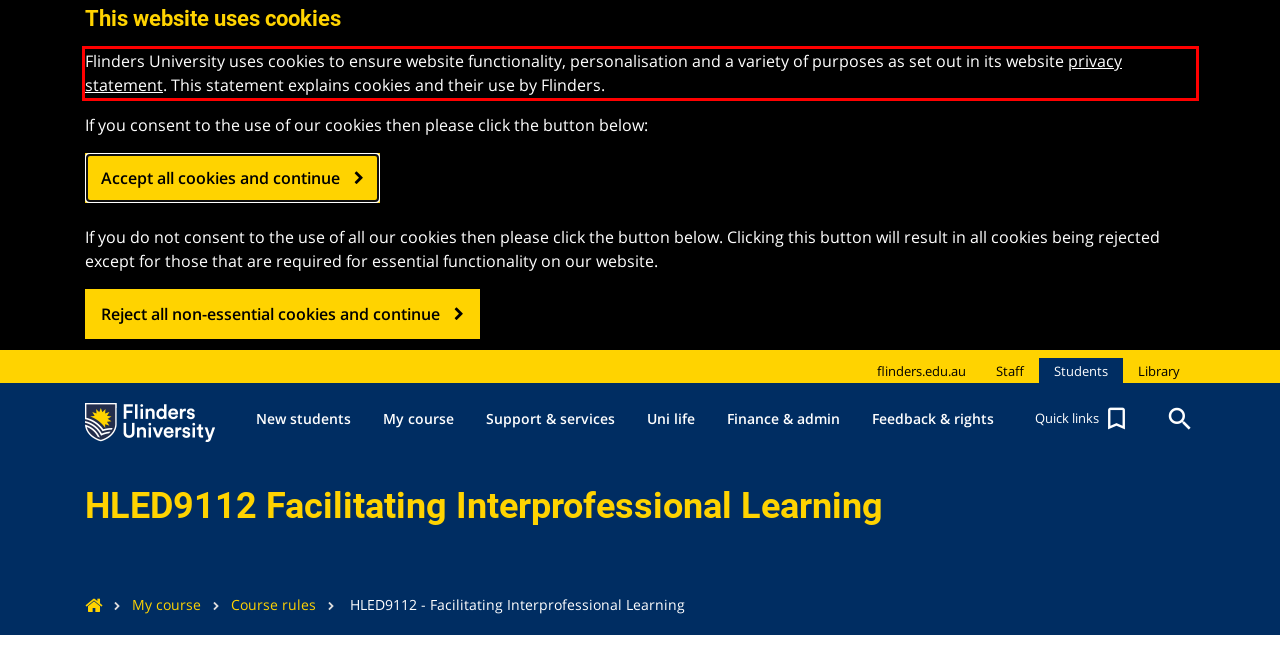Locate the red bounding box in the provided webpage screenshot and use OCR to determine the text content inside it.

Flinders University uses cookies to ensure website functionality, personalisation and a variety of purposes as set out in its website privacy statement. This statement explains cookies and their use by Flinders.